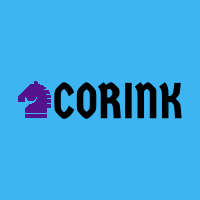Describe all the aspects of the image extensively.

The image features the logo of "Corriereink," which prominently displays the name in bold, stylized letters. The letter "C" is creatively designed to resemble a knight chess piece, emphasizing a theme of strategy and perhaps a nod to gaming culture. This logo is set against a vibrant blue background, providing a striking visual contrast that enhances its appeal. The design element suggests a blend of technology and gaming, which aligns with the article's focus on the Onexplayer Mini— a portable gaming PC positioned as a competitor to the Steam Deck.